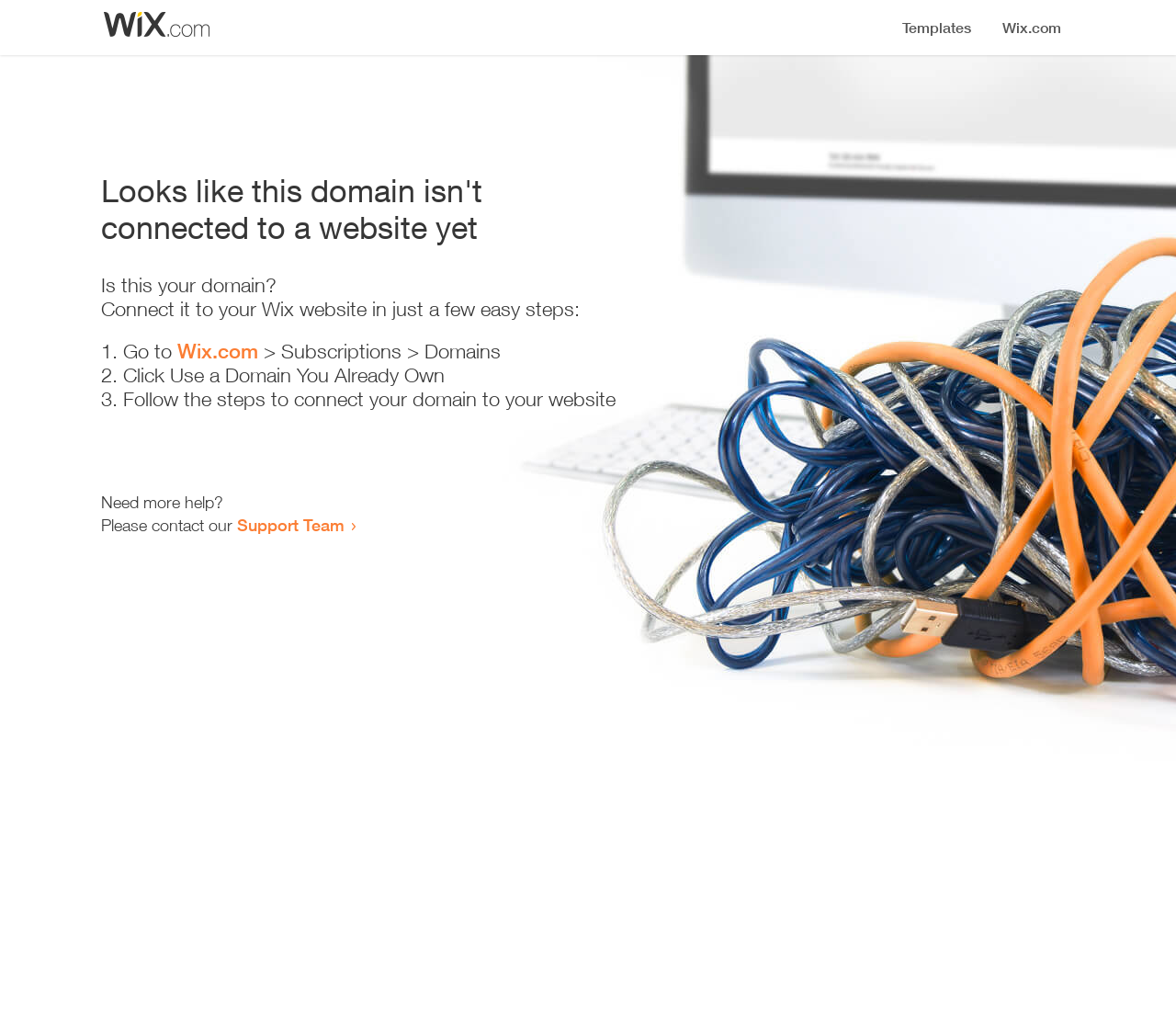Where can I get more help?
Answer the question based on the image using a single word or a brief phrase.

Support Team